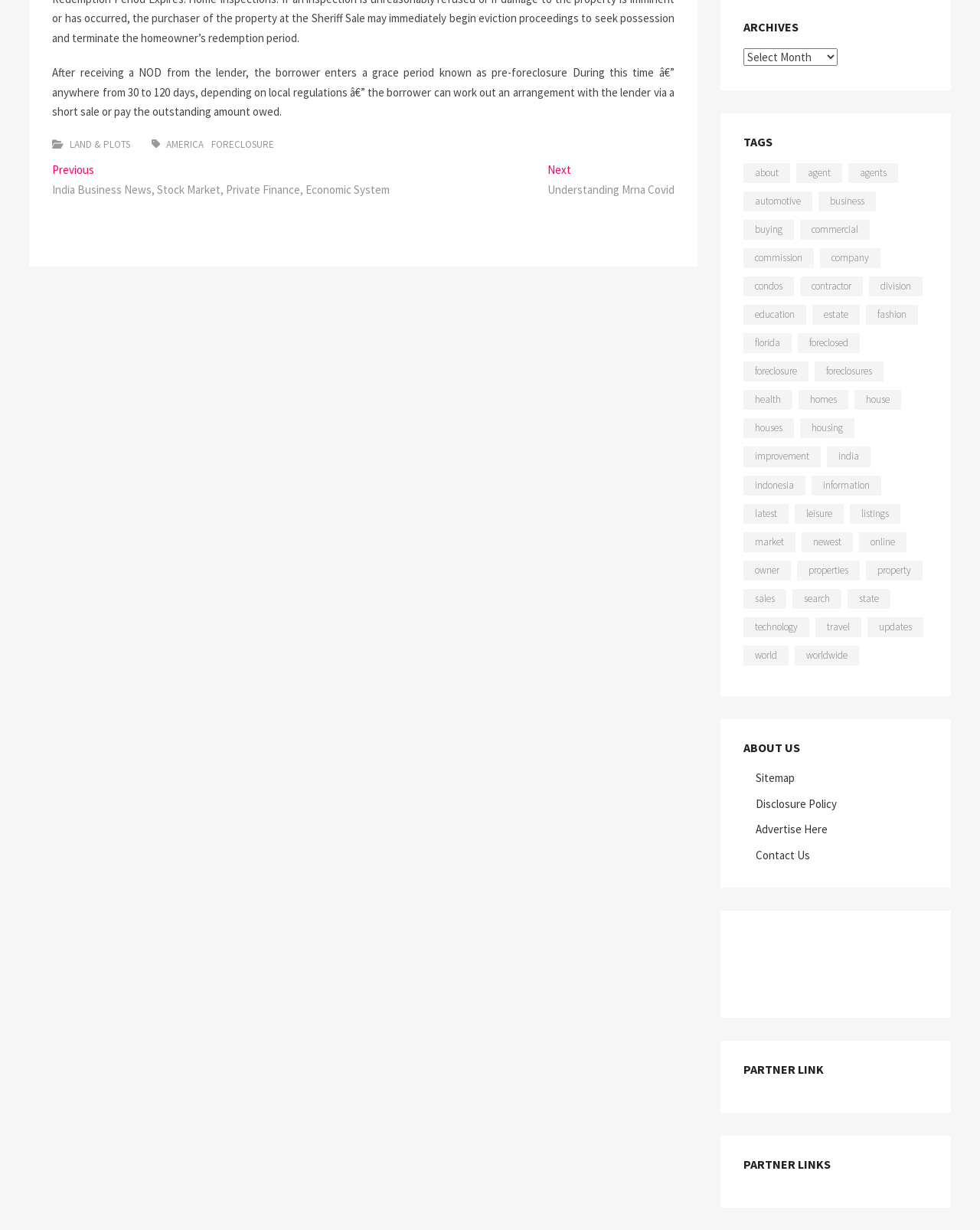From the webpage screenshot, predict the bounding box of the UI element that matches this description: "worldwide".

[0.811, 0.525, 0.876, 0.541]